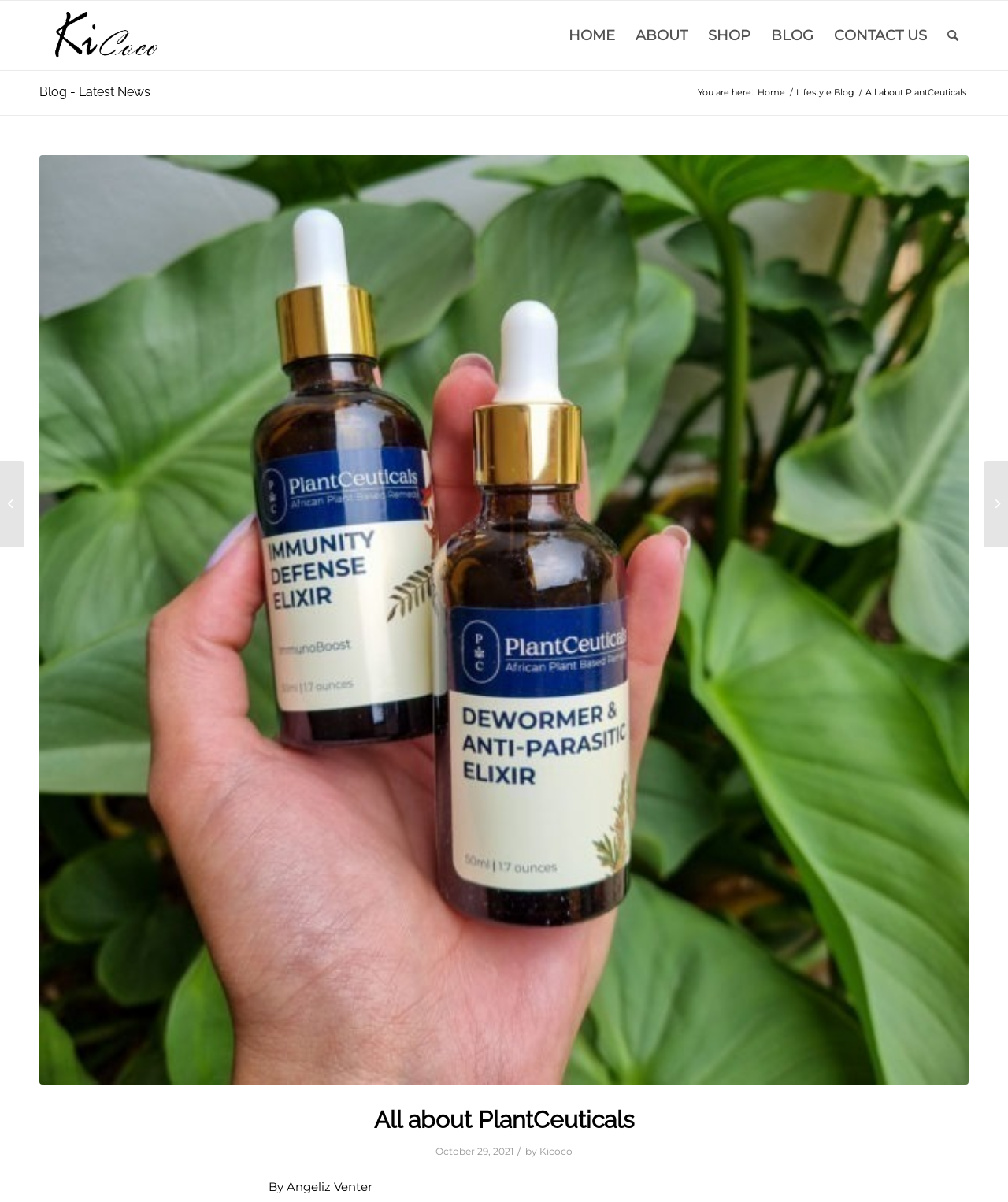Show me the bounding box coordinates of the clickable region to achieve the task as per the instruction: "read latest news".

[0.039, 0.07, 0.149, 0.083]